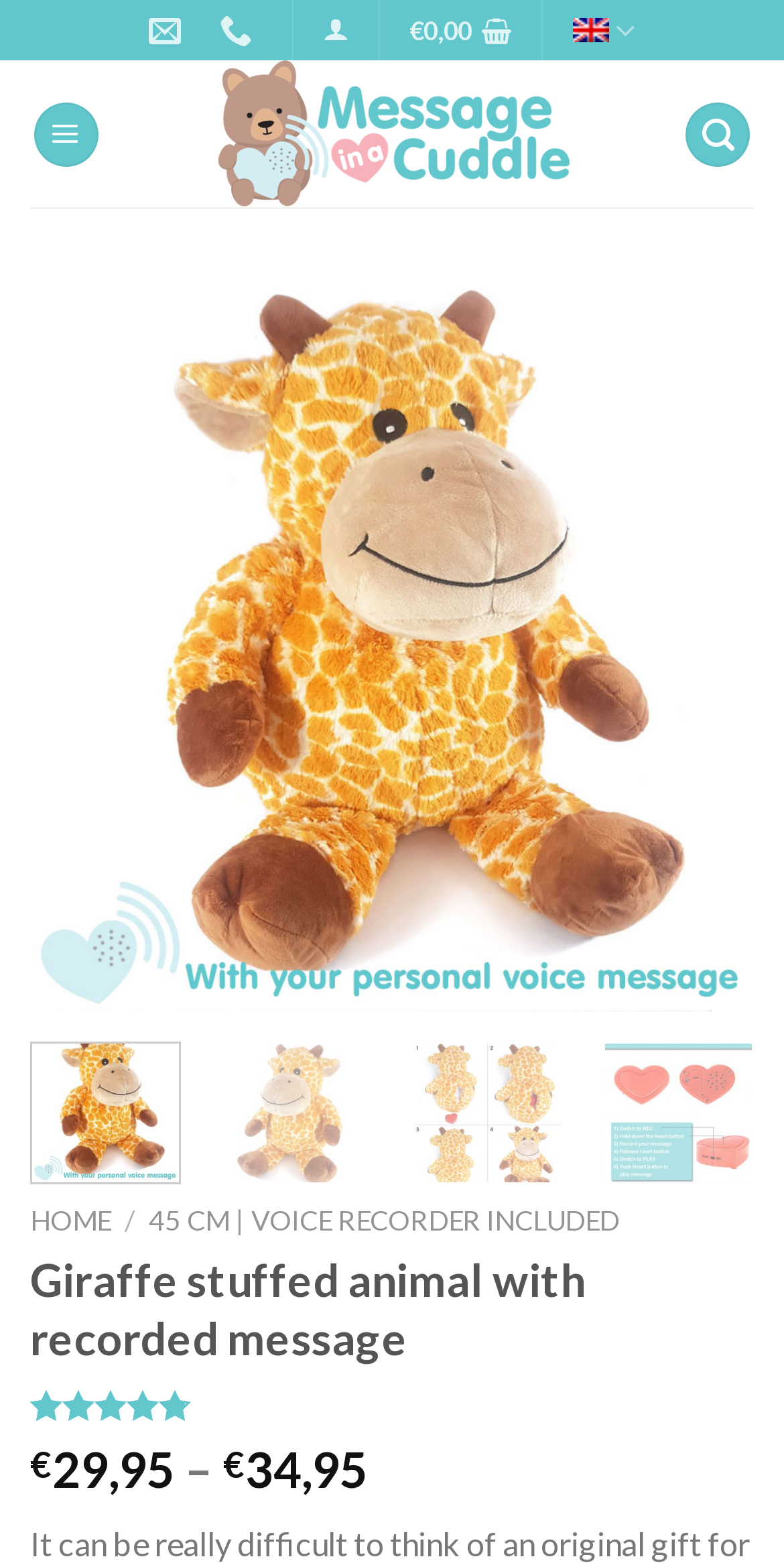Please find the bounding box coordinates of the element's region to be clicked to carry out this instruction: "Click the '45 CM | VOICE RECORDER INCLUDED' link".

[0.19, 0.77, 0.79, 0.791]